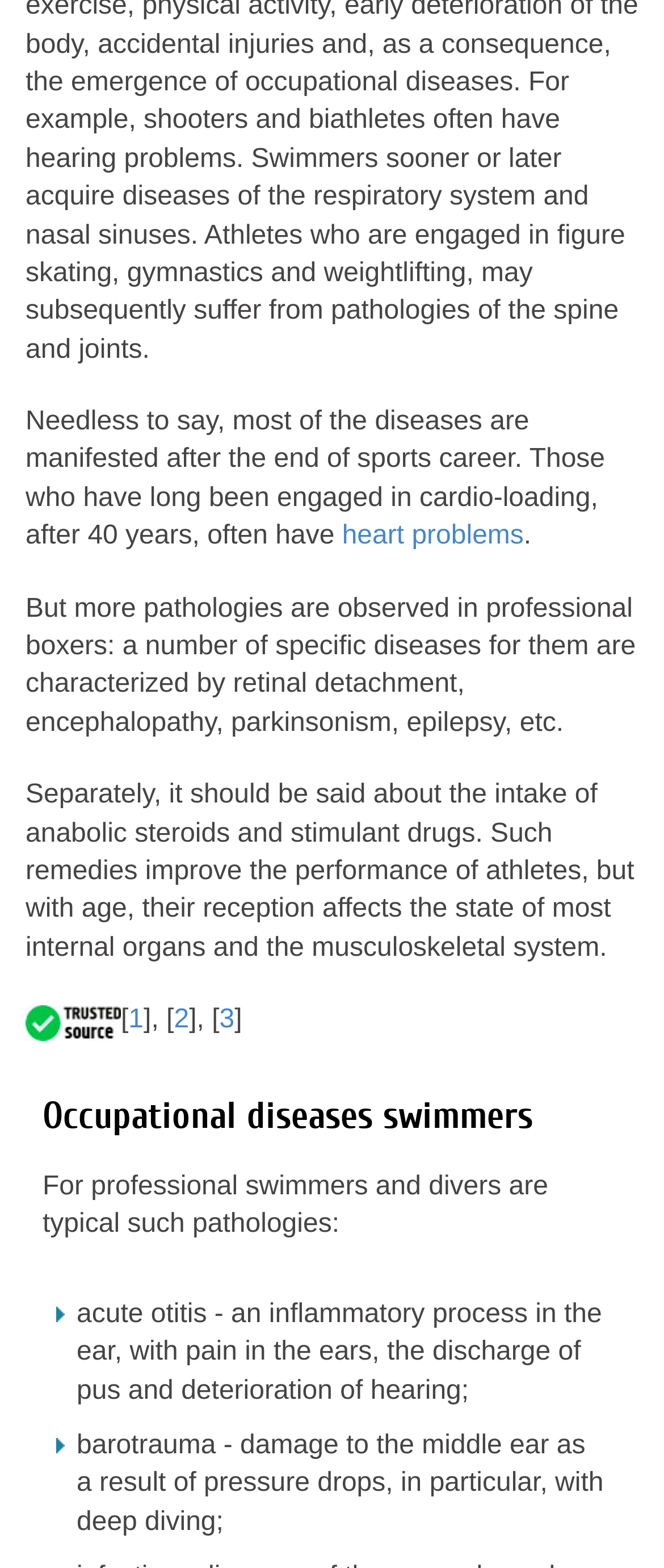Predict the bounding box coordinates of the UI element that matches this description: "heart problems". The coordinates should be in the format [left, top, right, bottom] with each value between 0 and 1.

[0.038, 0.346, 0.826, 0.409]